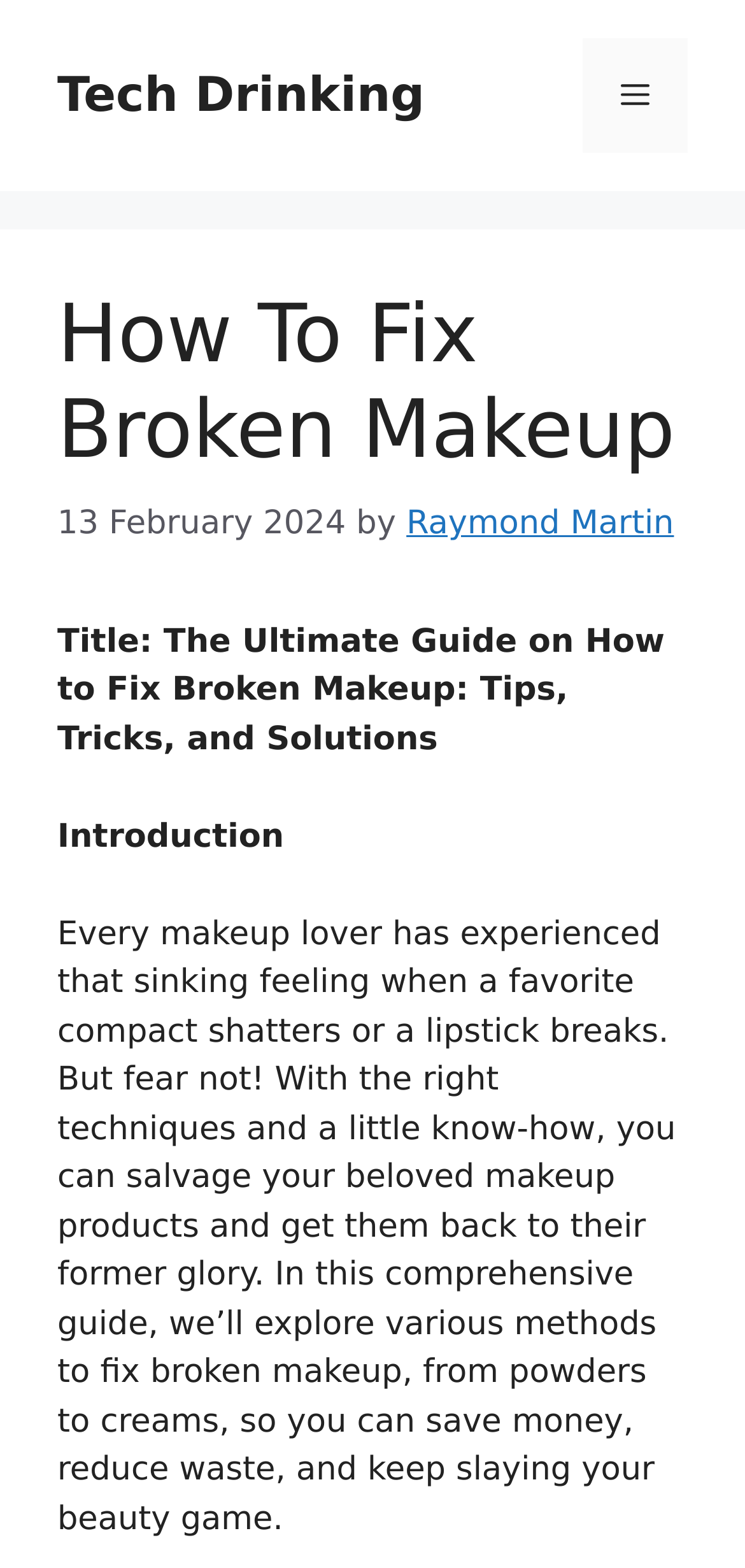Specify the bounding box coordinates (top-left x, top-left y, bottom-right x, bottom-right y) of the UI element in the screenshot that matches this description: Menu

[0.782, 0.024, 0.923, 0.098]